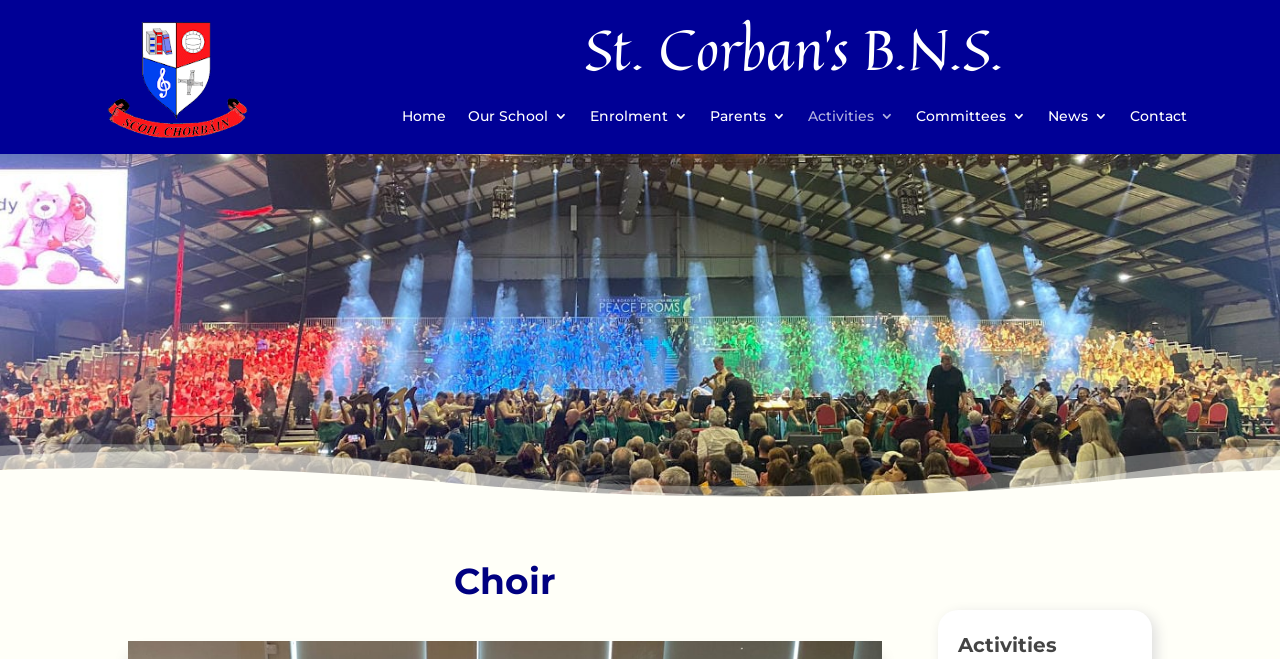Analyze the image and answer the question with as much detail as possible: 
What type of school is this?

Based on the link 'St. Corban’s B.N.S.' and the overall structure of the webpage, it can be inferred that this webpage is related to a school, specifically a Boys National School.